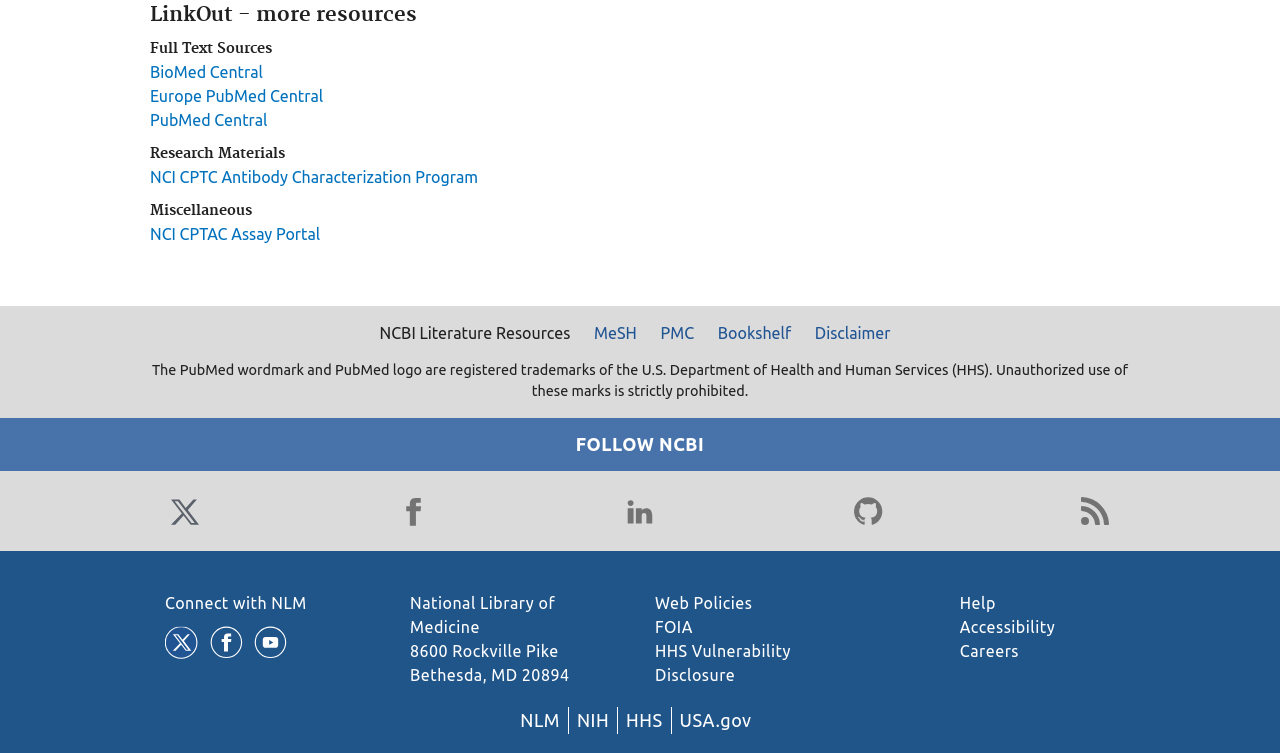What are the social media platforms linked on the webpage?
Look at the image and respond with a one-word or short phrase answer.

Twitter, Facebook, LinkedIn, GitHub, Blog